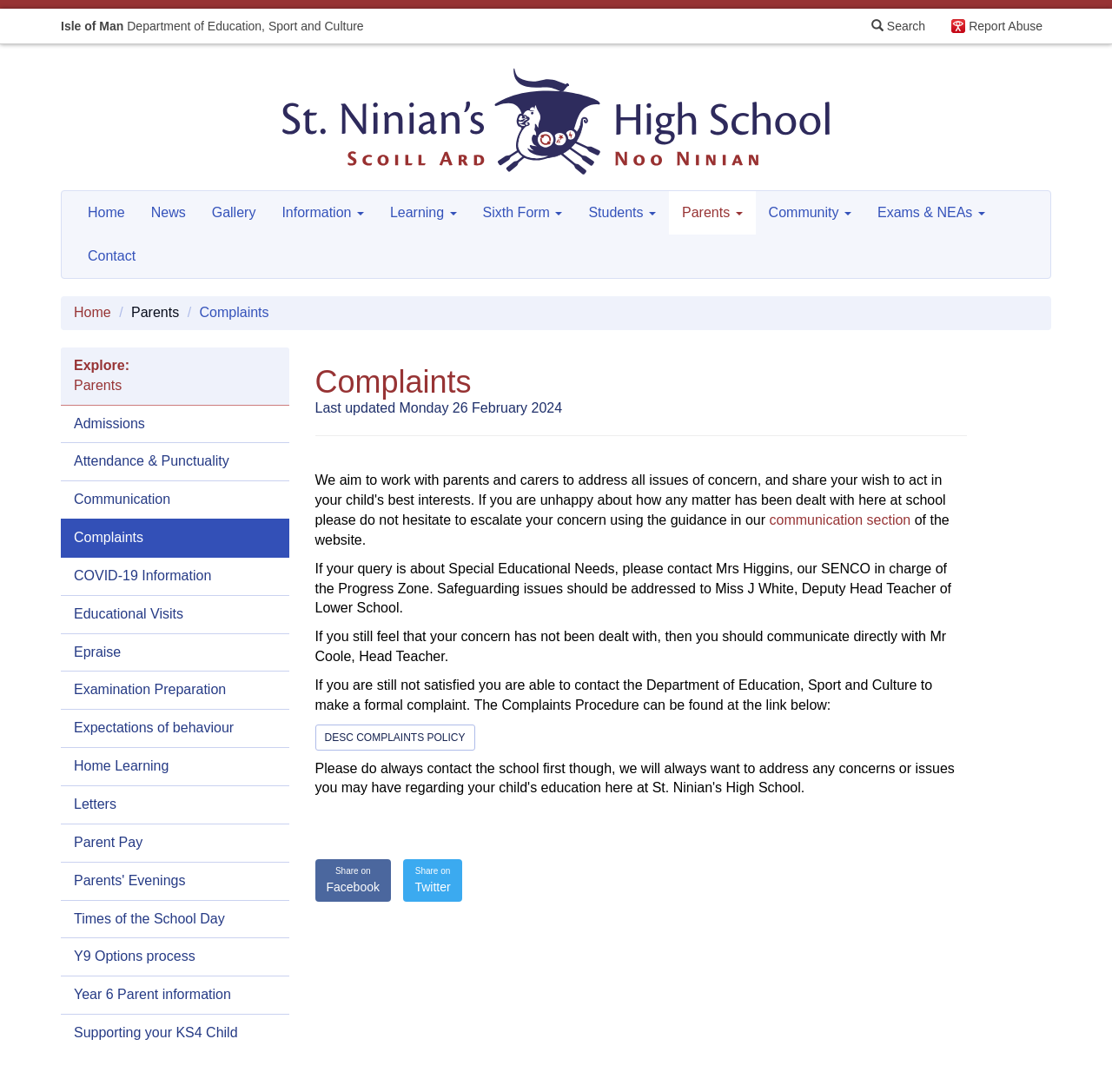For the element described, predict the bounding box coordinates as (top-left x, top-left y, bottom-right x, bottom-right y). All values should be between 0 and 1. Element description: Search

[0.776, 0.008, 0.84, 0.04]